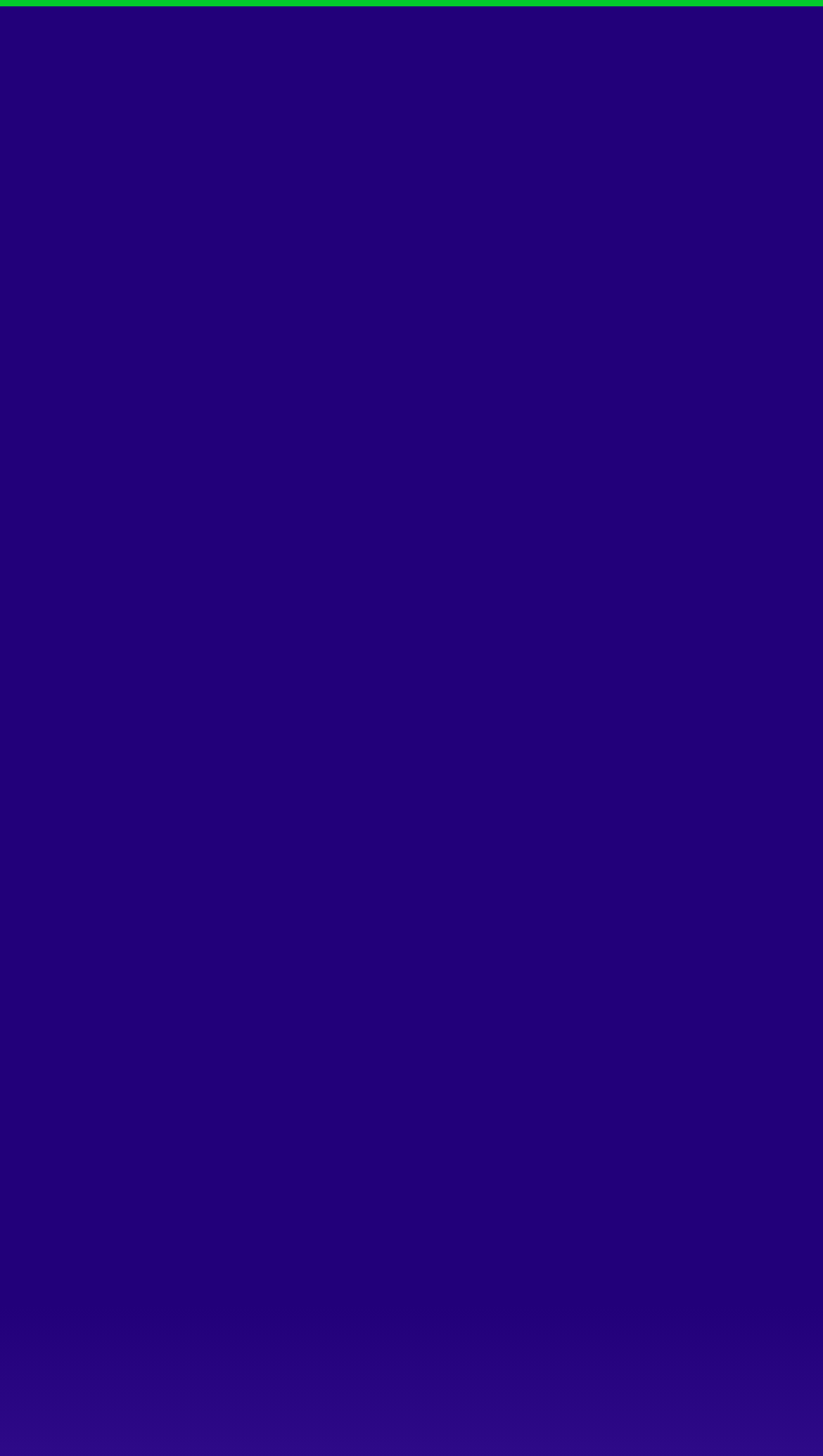Please analyze the image and provide a thorough answer to the question:
How many social media links are there?

I counted the number of social media links by looking at the links 'Visit our Youtube Channel', 'Like us on Facebook', and 'View our blog'.